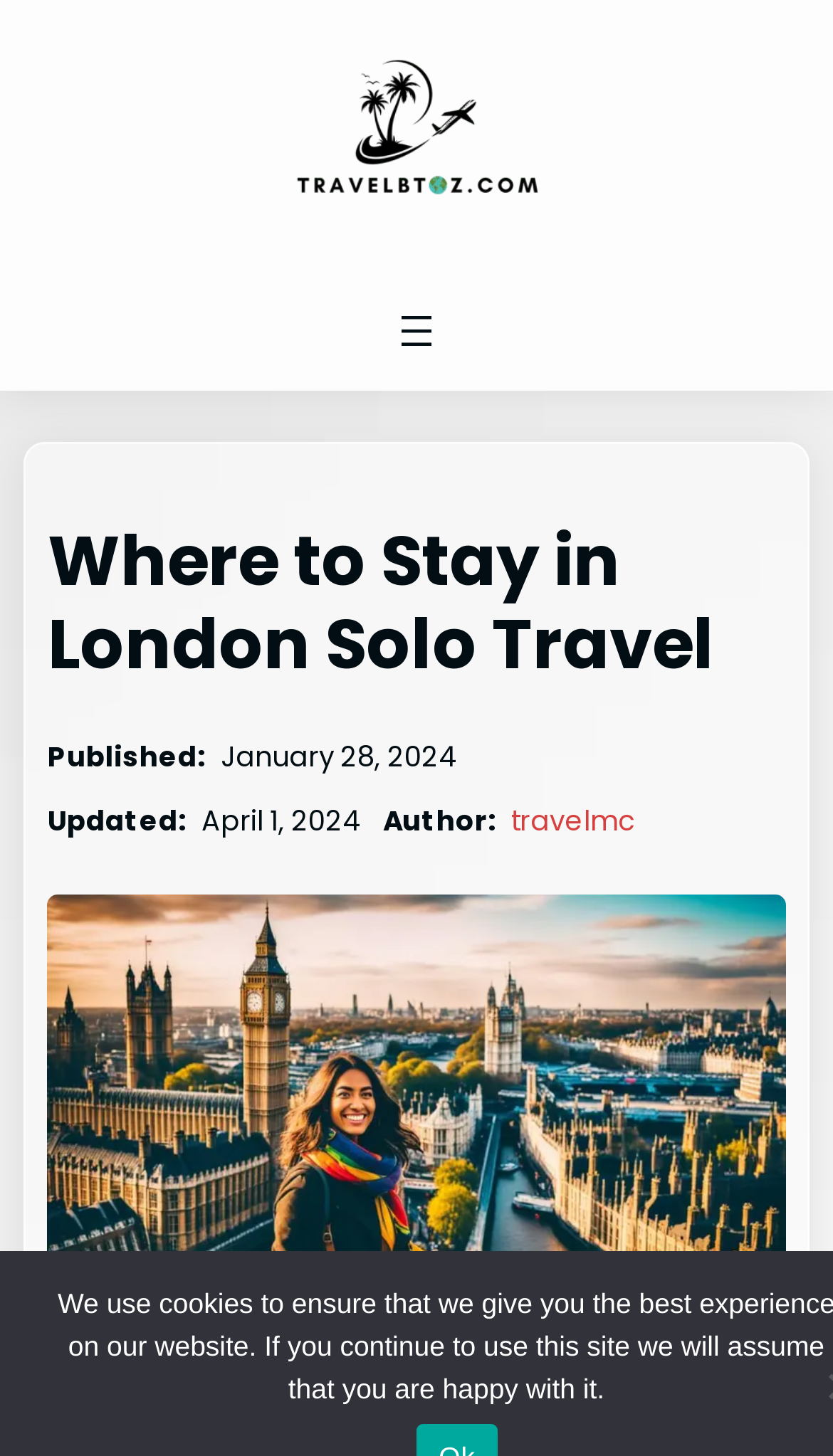Based on the element description: "aria-label="Open menu"", identify the bounding box coordinates for this UI element. The coordinates must be four float numbers between 0 and 1, listed as [left, top, right, bottom].

[0.469, 0.21, 0.531, 0.245]